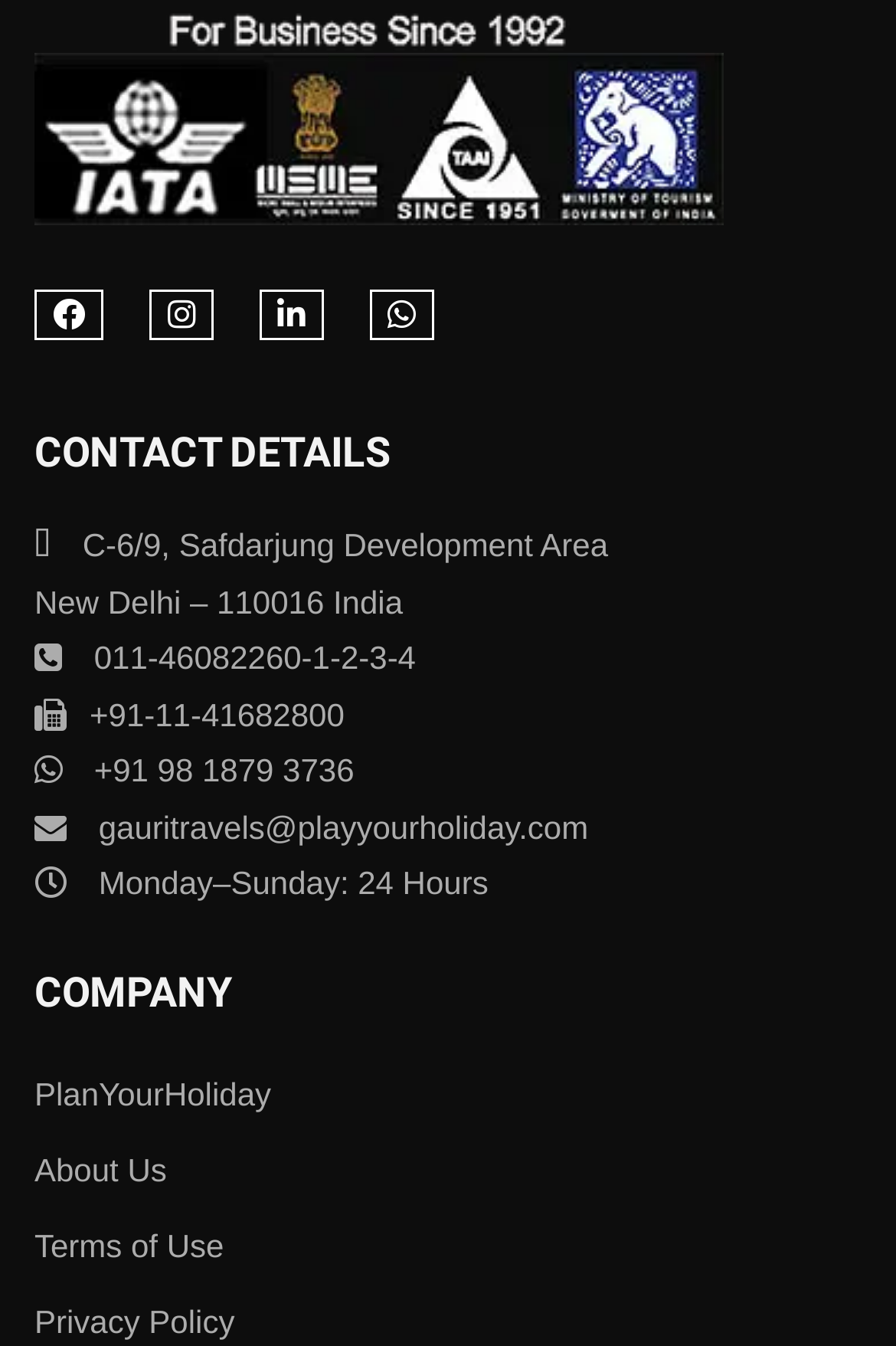Pinpoint the bounding box coordinates of the element that must be clicked to accomplish the following instruction: "Check the terms of use". The coordinates should be in the format of four float numbers between 0 and 1, i.e., [left, top, right, bottom].

[0.038, 0.911, 0.25, 0.939]